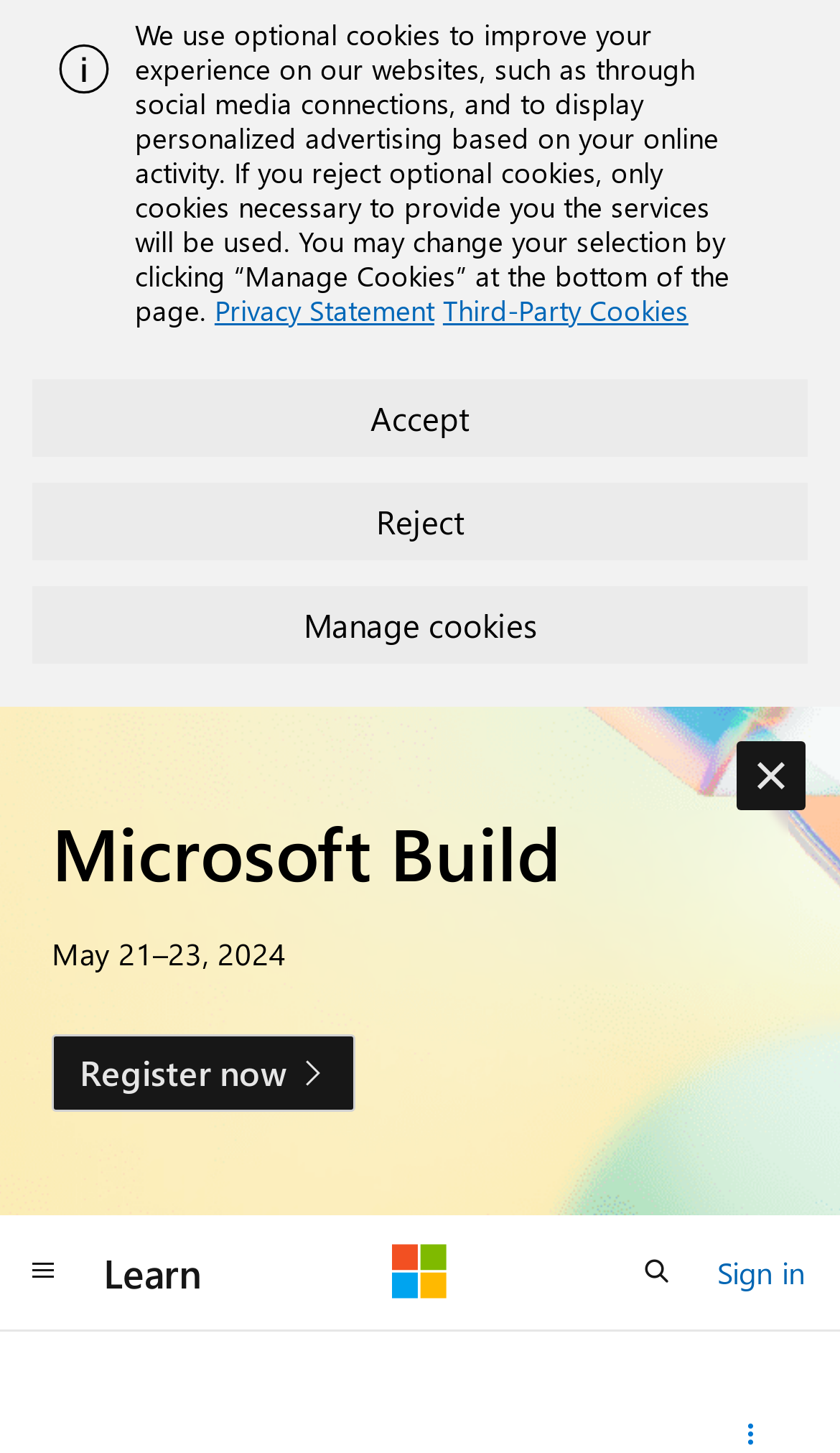Based on the element description: "Accept", identify the bounding box coordinates for this UI element. The coordinates must be four float numbers between 0 and 1, listed as [left, top, right, bottom].

[0.038, 0.261, 0.962, 0.314]